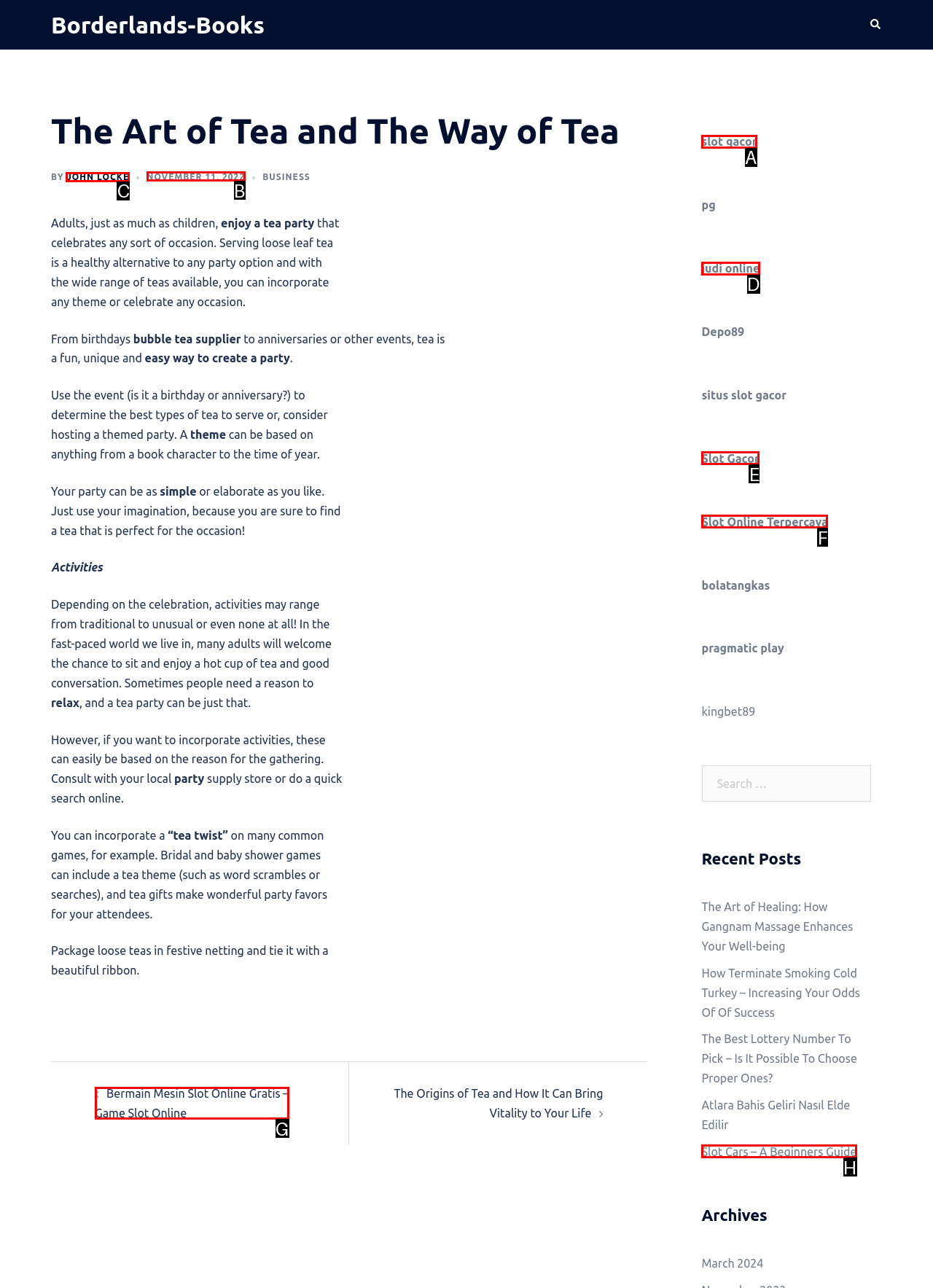Select the correct UI element to click for this task: Click the 'JOHN LOCKE' link.
Answer using the letter from the provided options.

C